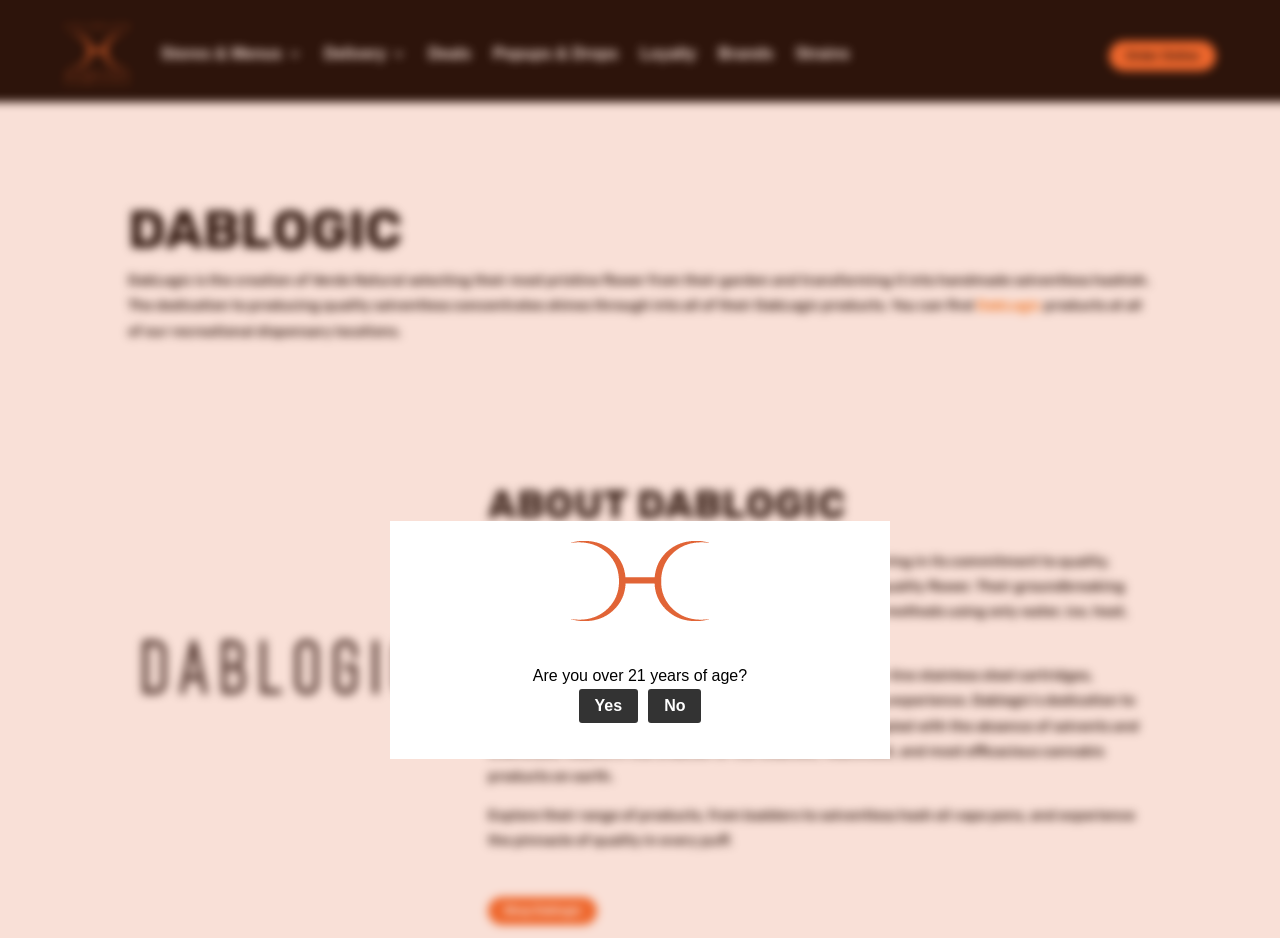Please specify the bounding box coordinates of the clickable region to carry out the following instruction: "Click the 'No' button". The coordinates should be four float numbers between 0 and 1, in the format [left, top, right, bottom].

[0.506, 0.734, 0.548, 0.77]